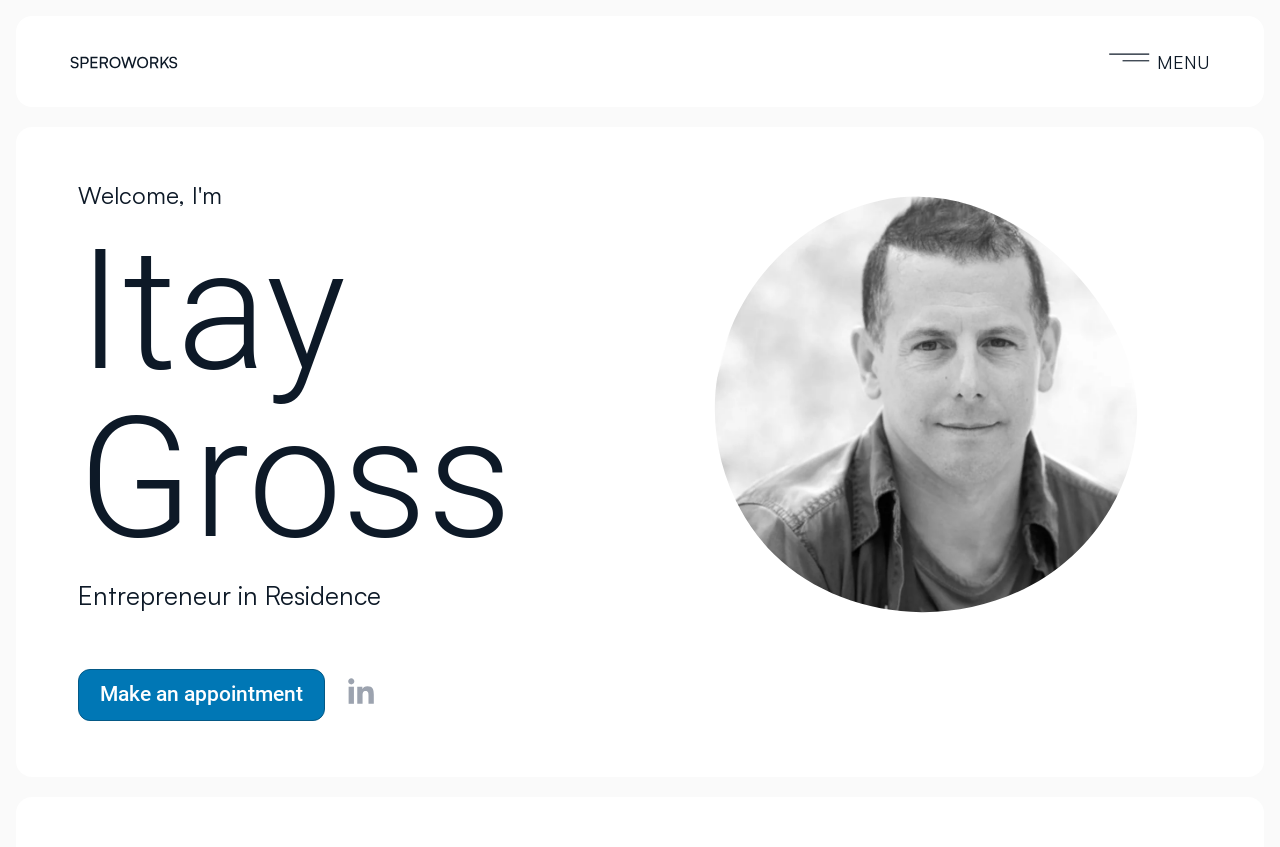Using the information in the image, give a comprehensive answer to the question: 
What is the profession of Itay Gross?

Based on the webpage, Itay Gross is described as an 'Entrepreneur in Residence', which suggests that his profession is an entrepreneur.